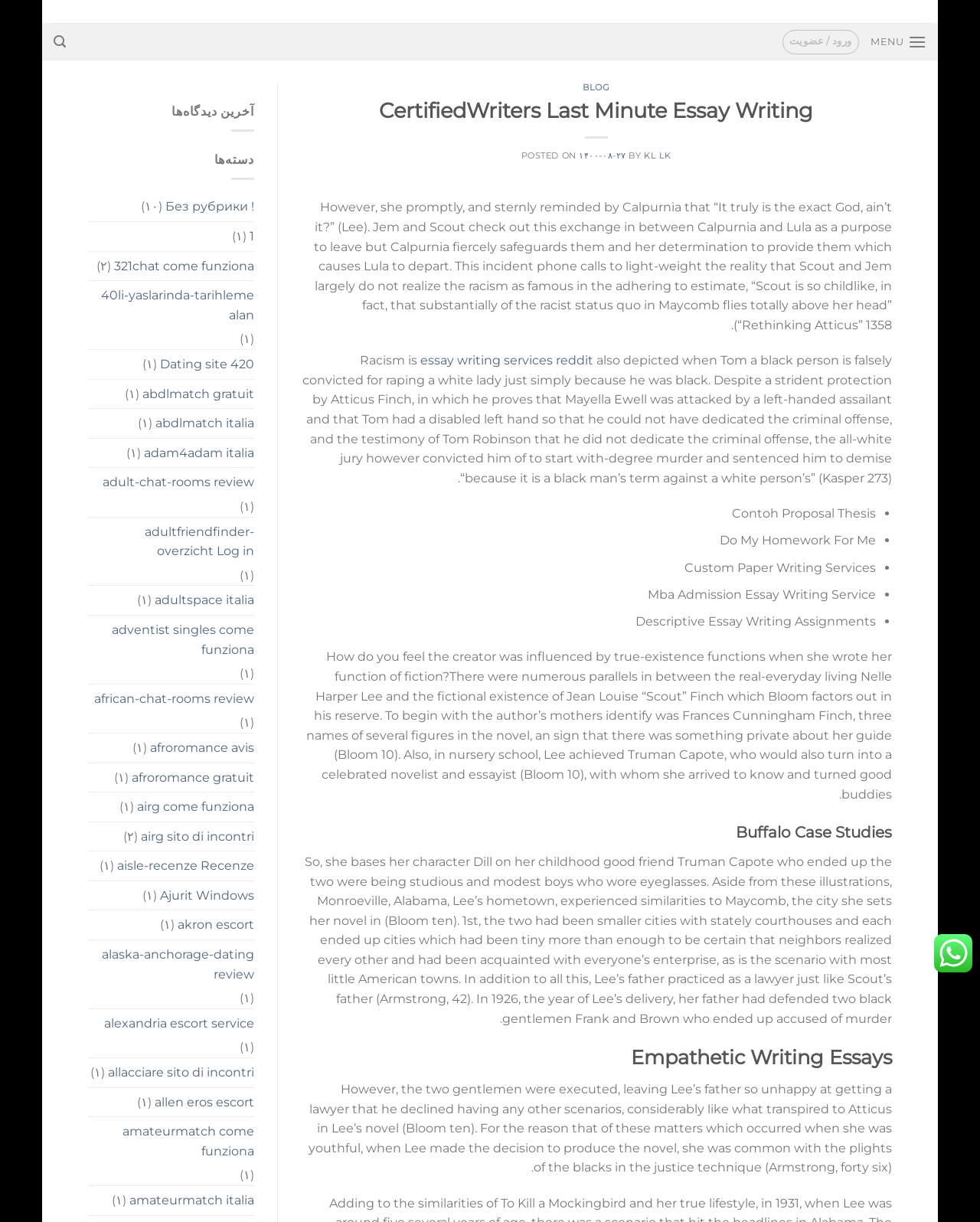Determine the bounding box coordinates for the UI element with the following description: "۱۴۰۰-۰۸-۲۷۱۴۰۰-۰۸-۲۷". The coordinates should be four float numbers between 0 and 1, represented as [left, top, right, bottom].

[0.591, 0.123, 0.639, 0.132]